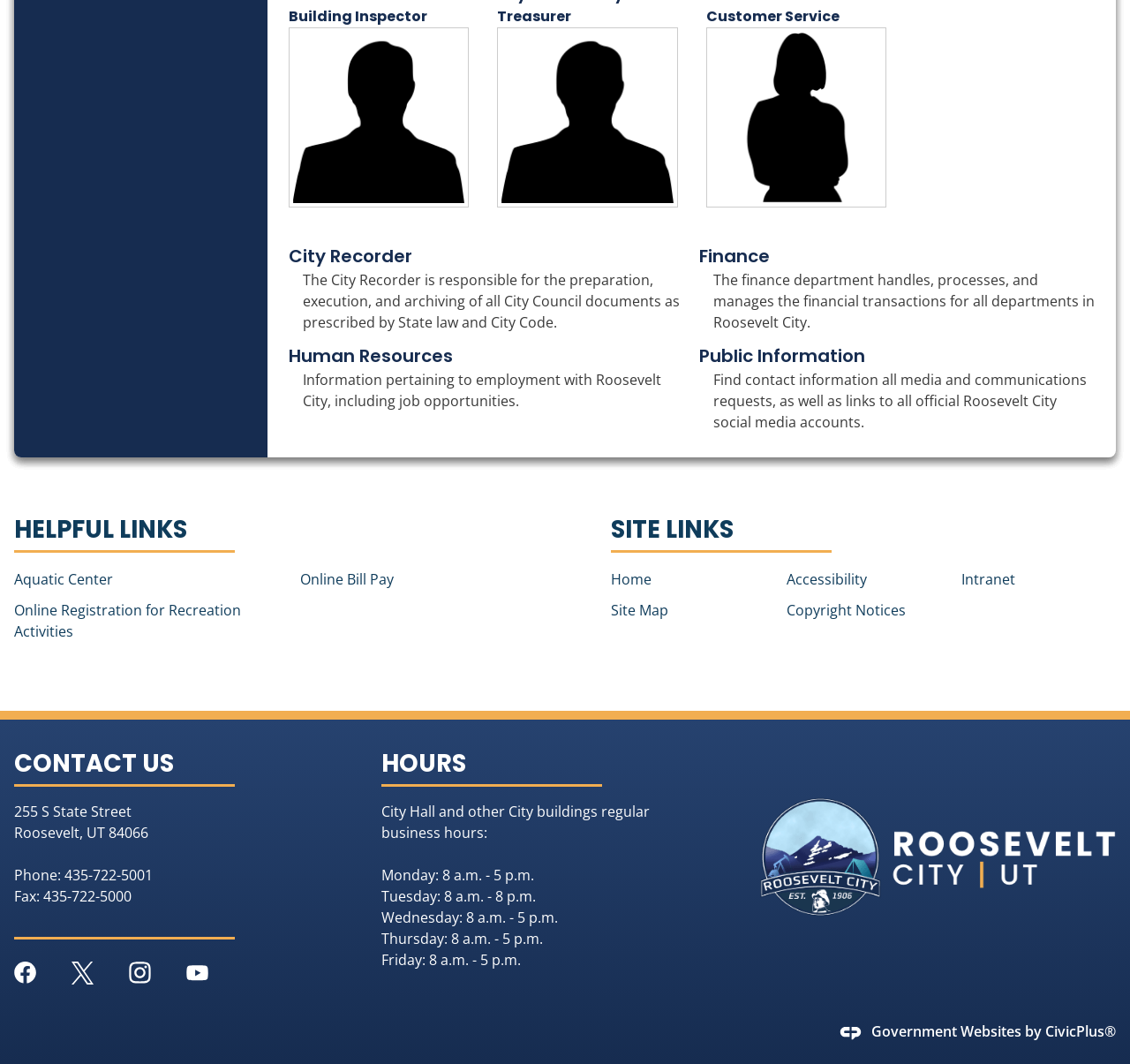Identify the bounding box coordinates of the clickable region required to complete the instruction: "Click on City Recorder". The coordinates should be given as four float numbers within the range of 0 and 1, i.e., [left, top, right, bottom].

[0.255, 0.229, 0.365, 0.252]